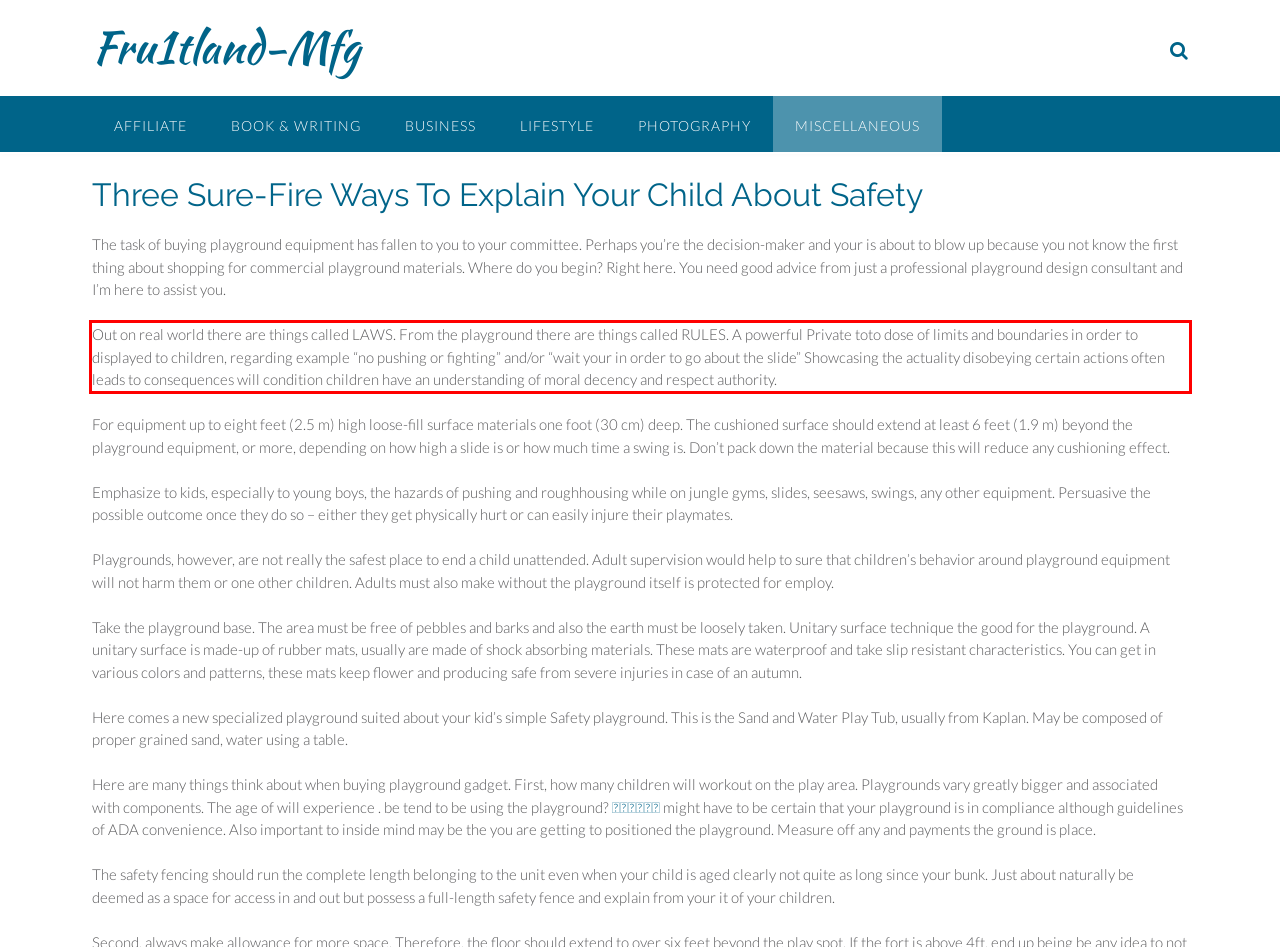The screenshot you have been given contains a UI element surrounded by a red rectangle. Use OCR to read and extract the text inside this red rectangle.

Out on real world there are things called LAWS. From the playground there are things called RULES. A powerful Private toto dose of limits and boundaries in order to displayed to children, regarding example “no pushing or fighting” and/or “wait your in order to go about the slide” Showcasing the actuality disobeying certain actions often leads to consequences will condition children have an understanding of moral decency and respect authority.